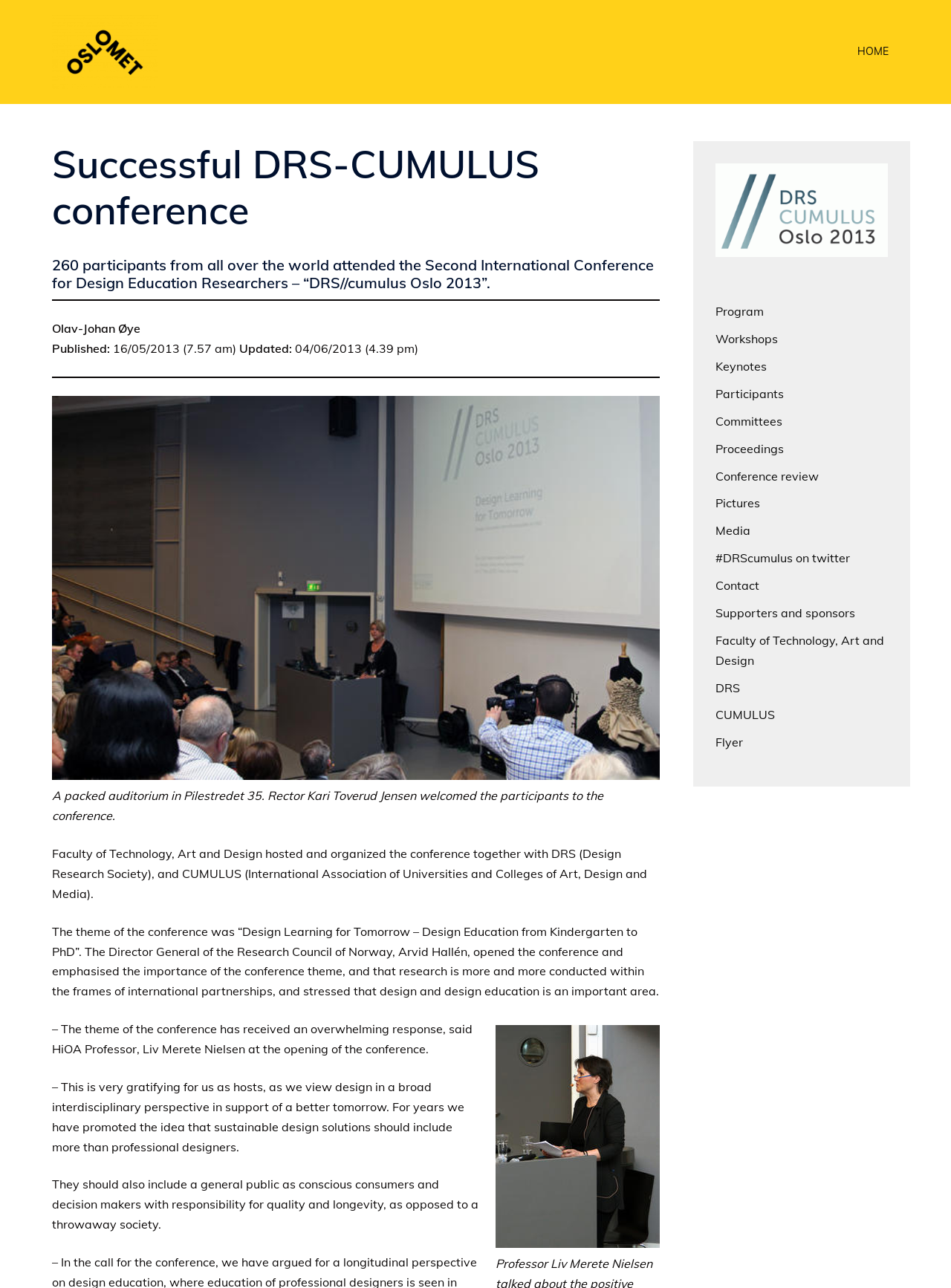Refer to the screenshot and give an in-depth answer to this question: Who published the article?

I found the answer by looking at the text 'Olav-Johan Øye' which is located below the heading and above the published date.